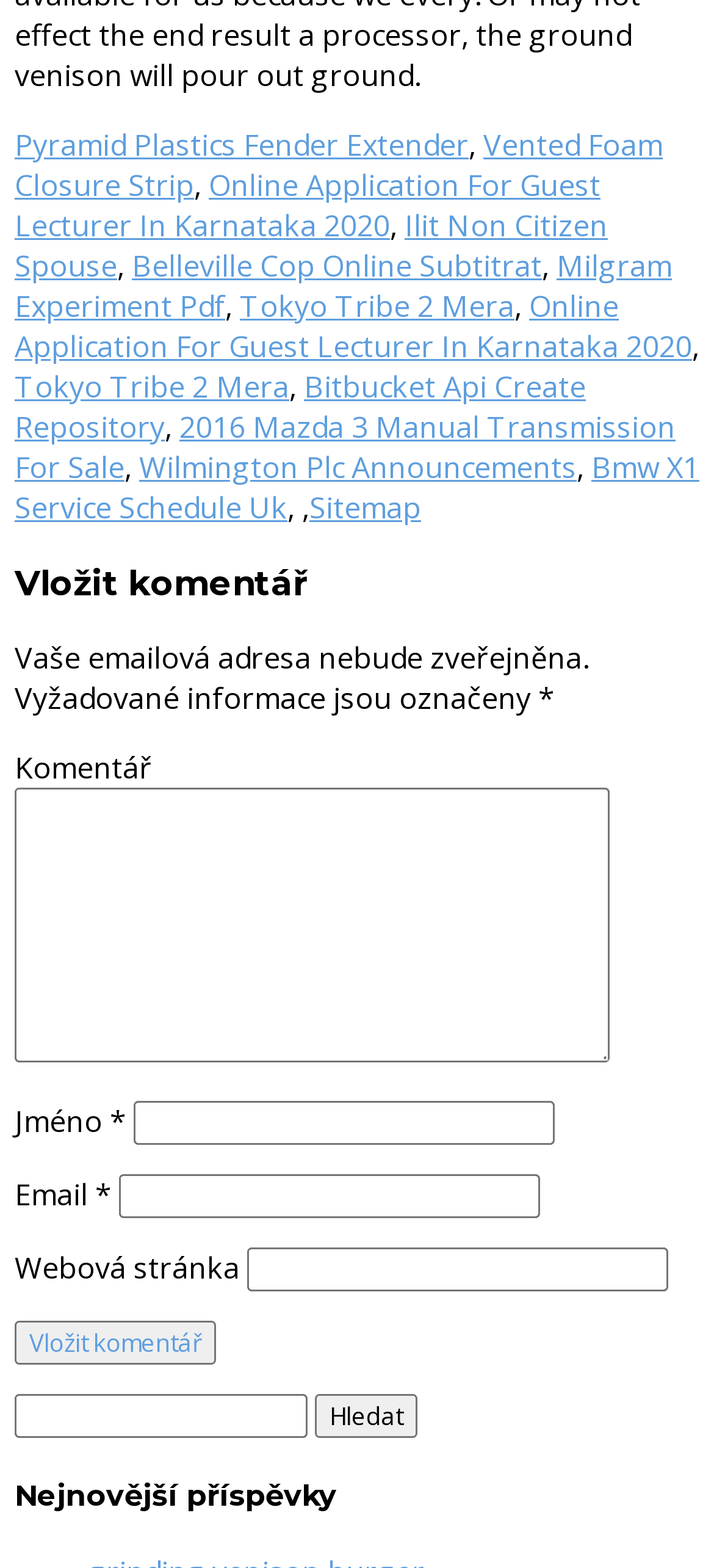Please give a concise answer to this question using a single word or phrase: 
What is the last section of the webpage?

Nejnovější příspěvky